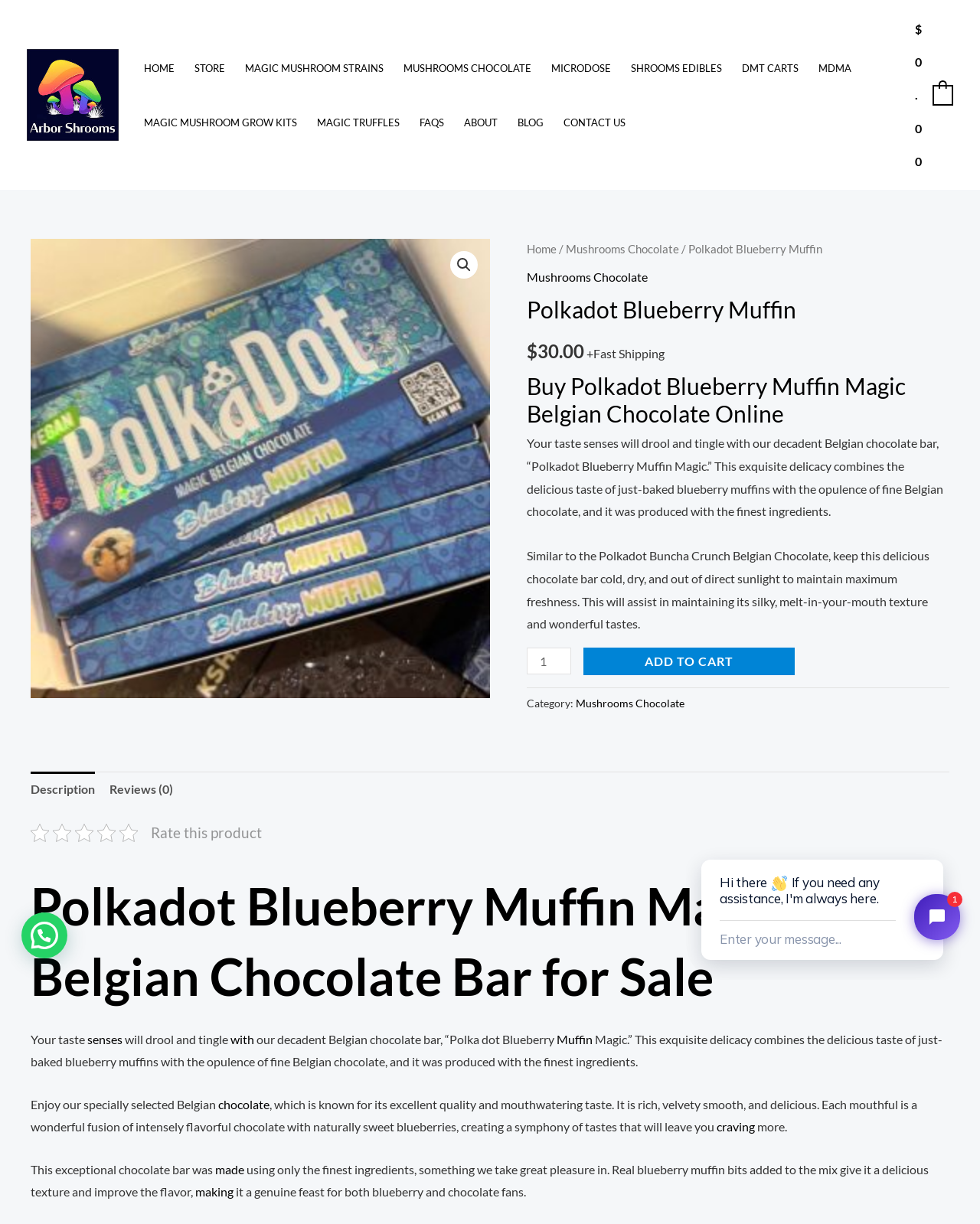Given the description Add to cart, predict the bounding box coordinates of the UI element. Ensure the coordinates are in the format (top-left x, top-left y, bottom-right x, bottom-right y) and all values are between 0 and 1.

[0.595, 0.529, 0.811, 0.552]